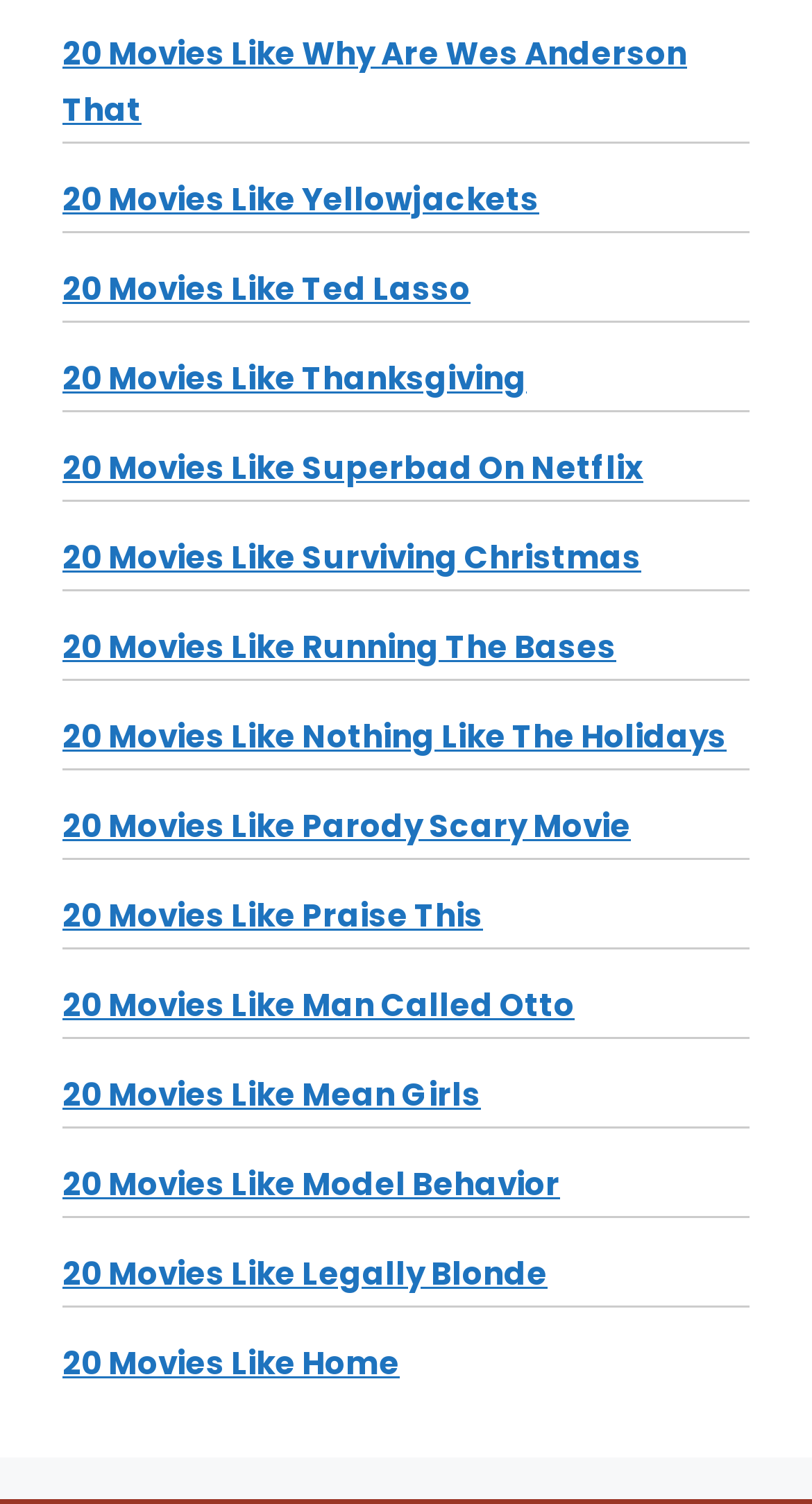Locate the bounding box coordinates of the element's region that should be clicked to carry out the following instruction: "explore movies similar to Yellowjackets". The coordinates need to be four float numbers between 0 and 1, i.e., [left, top, right, bottom].

[0.077, 0.117, 0.664, 0.146]